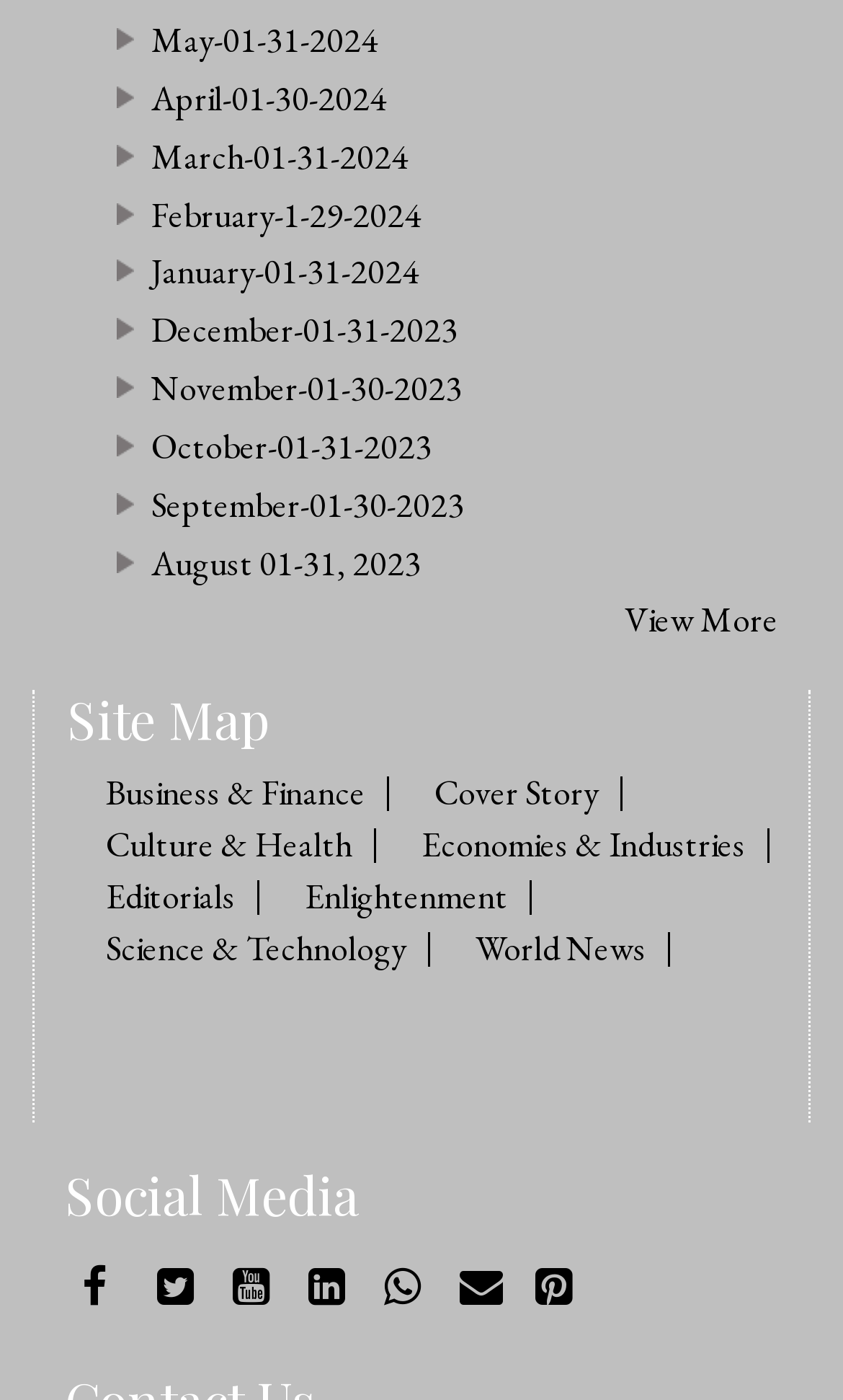Using the details from the image, please elaborate on the following question: What is the last category listed?

I looked at the list of categories and found that the last one is 'World News', which is a link.